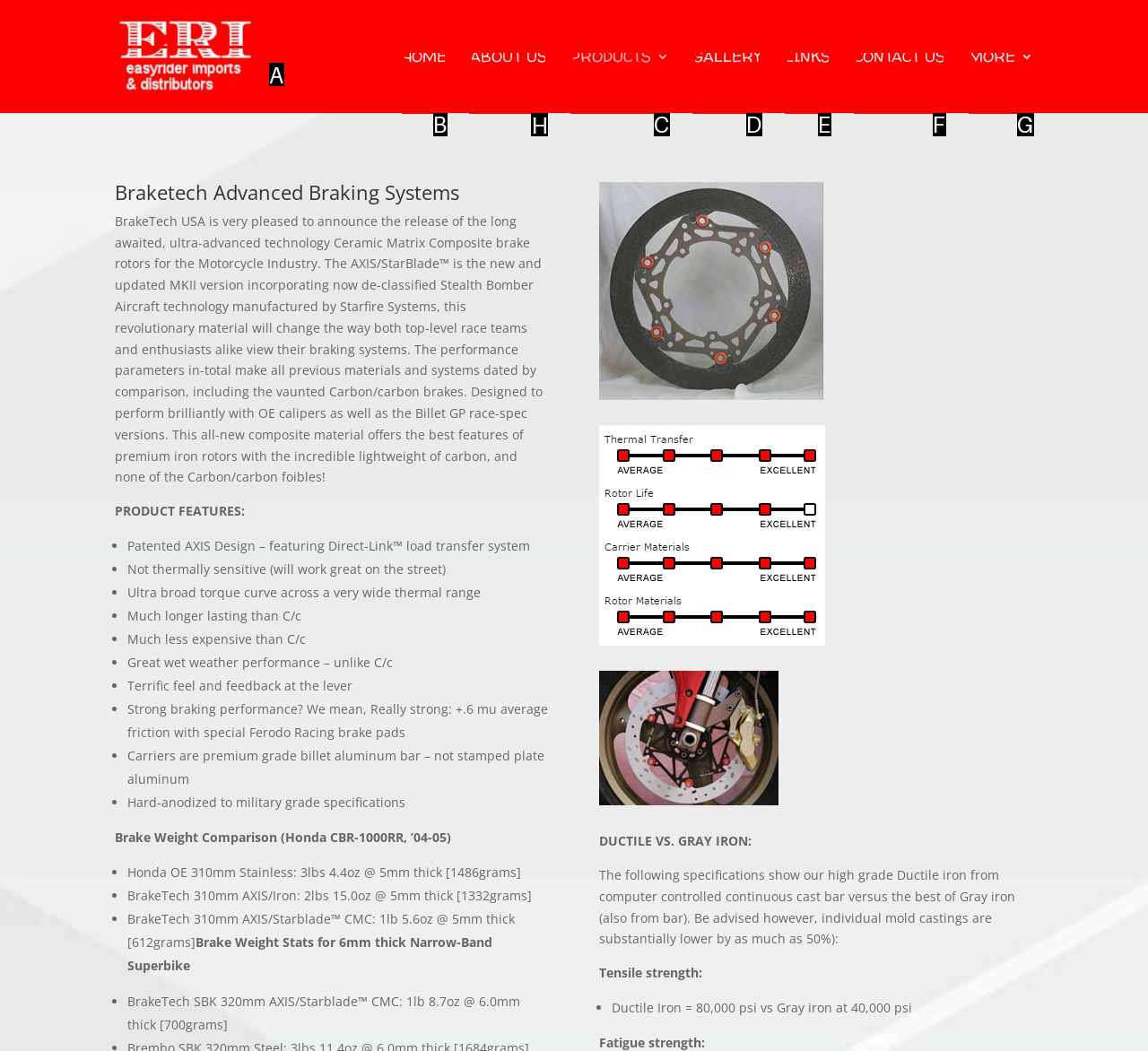Specify which HTML element I should click to complete this instruction: Click ABOUT US Answer with the letter of the relevant option.

H